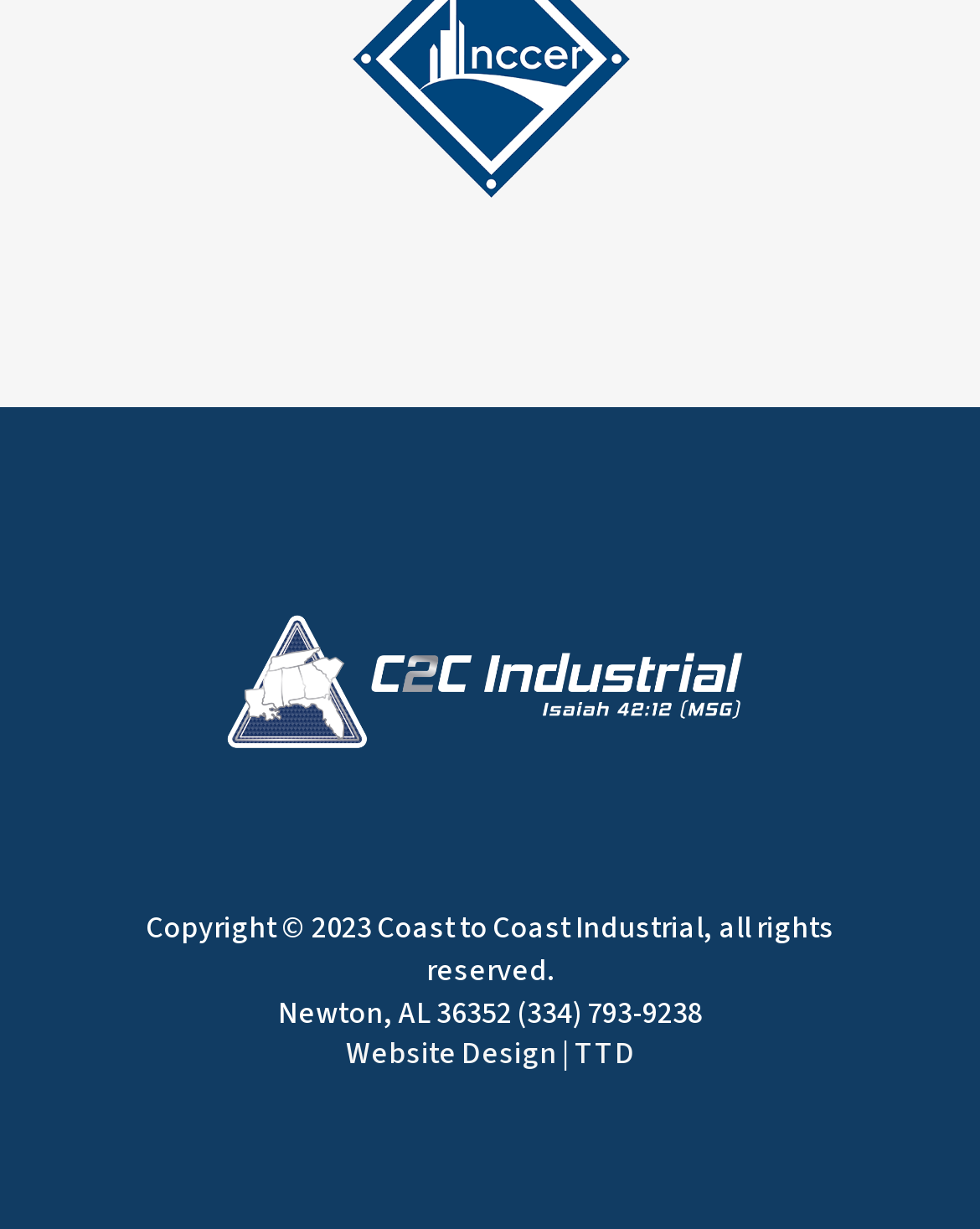Find the bounding box coordinates for the element described here: "Website Design".

[0.353, 0.841, 0.568, 0.876]